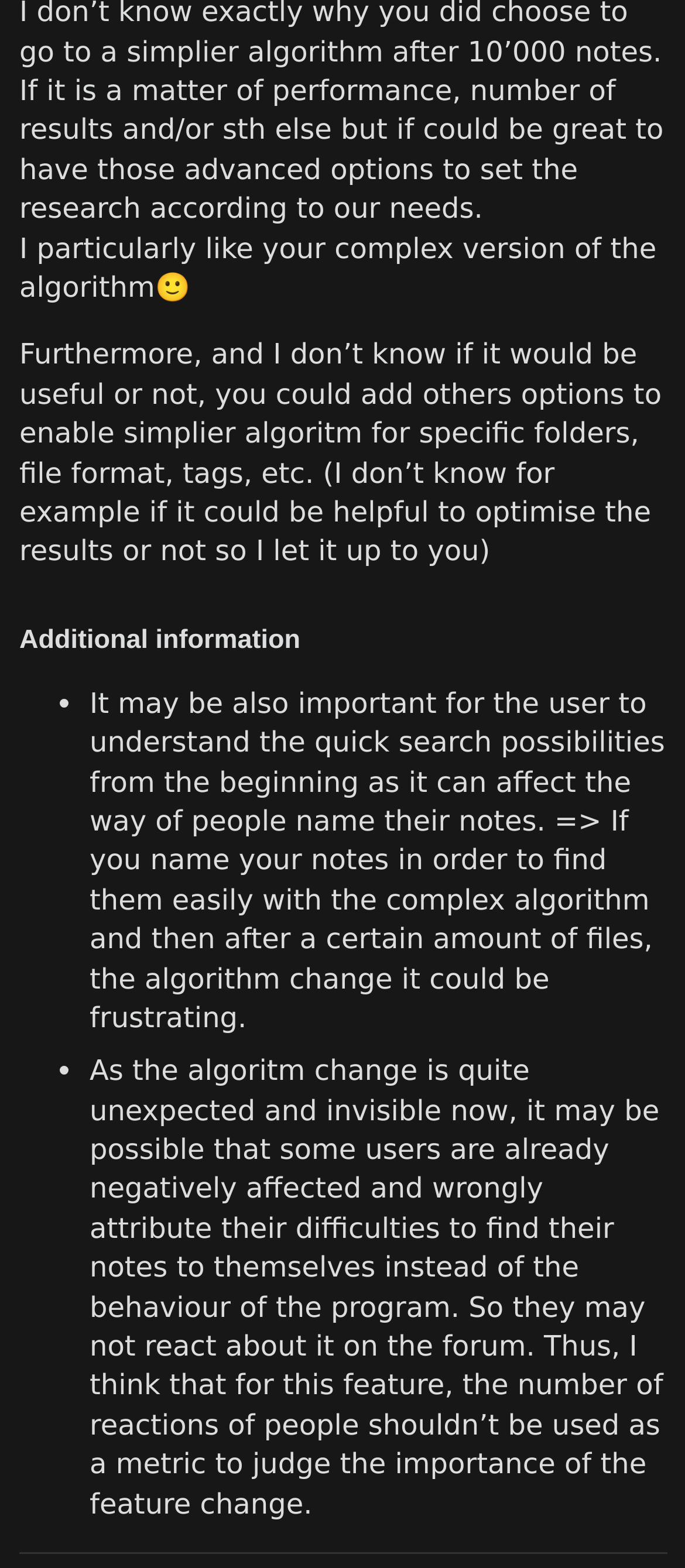What is the purpose of the separator?
Using the details from the image, give an elaborate explanation to answer the question.

The separator element is used to separate sections of the discussion, as indicated by its horizontal orientation. It is placed after the list markers and before the end of the webpage, suggesting that it divides the content into distinct parts.